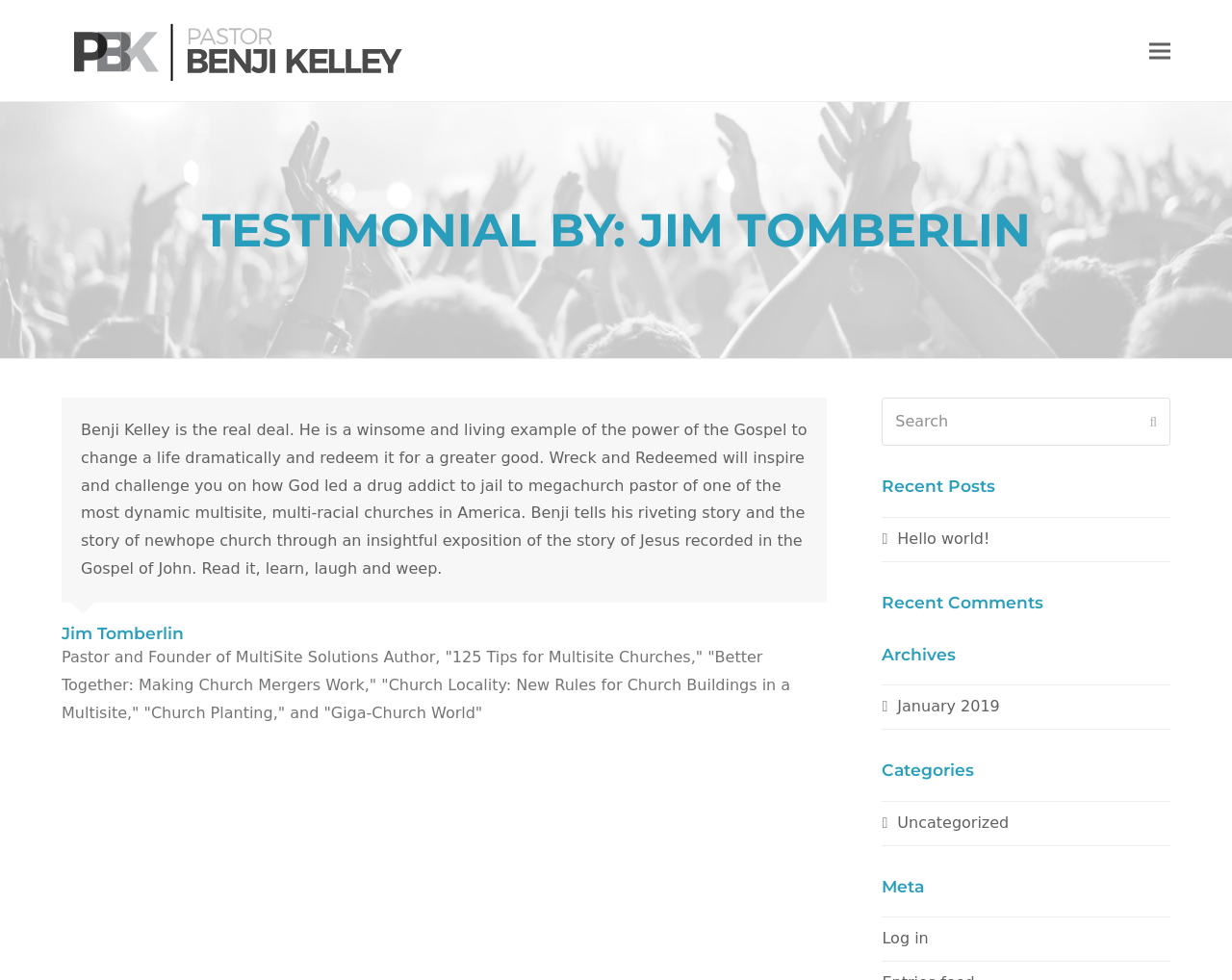Reply to the question with a single word or phrase:
What is the name of the book mentioned in the article?

Wreck and Redeemed